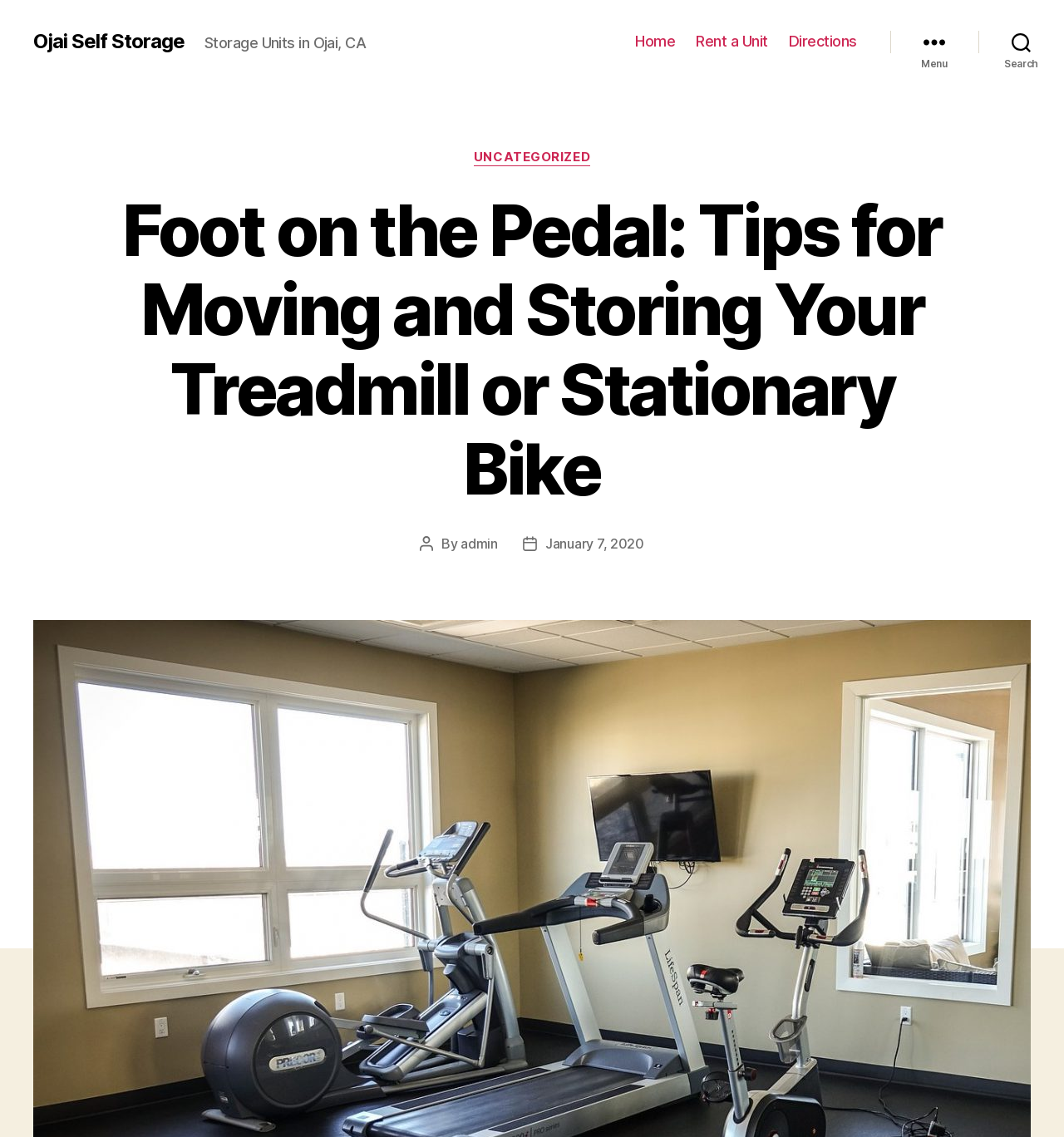Construct a thorough caption encompassing all aspects of the webpage.

The webpage is about "Foot on the Pedal: Tips for Moving and Storing Your Treadmill or Stationary Bike" and is related to Ojai Self Storage. At the top left, there is a link to "Ojai Self Storage" and a static text "Storage Units in Ojai, CA" next to it. 

On the top right, there is a horizontal navigation menu with three links: "Home", "Rent a Unit", and "Directions". Next to the navigation menu, there are two buttons: "Menu" and "Search". 

Below the navigation menu, there is a header section that spans the entire width of the page. Within this section, there is a heading that displays the title of the article "Foot on the Pedal: Tips for Moving and Storing Your Treadmill or Stationary Bike". Below the heading, there is a category section with a static text "Categories" and a link to "UNCATEGORIZED". 

Further down, there is an author section with a static text "Post author", a static text "By", a link to the author "admin", a static text "Post date", and a link to the post date "January 7, 2020".